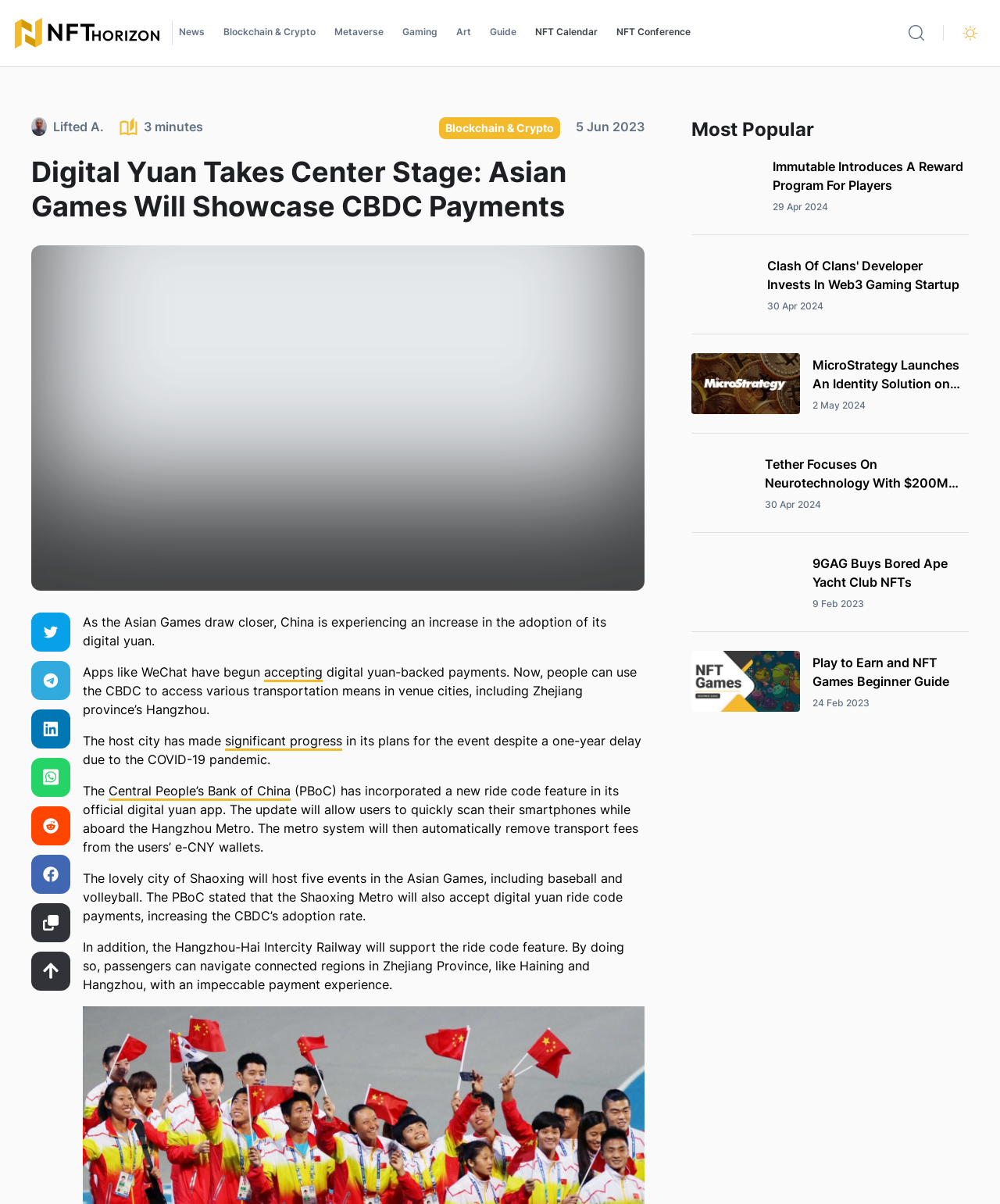What is the purpose of the ride code feature in the digital yuan app?
Using the details shown in the screenshot, provide a comprehensive answer to the question.

The ride code feature in the digital yuan app allows users to quickly scan their smartphones while aboard the Hangzhou Metro, and the metro system will automatically remove transport fees from the users' e-CNY wallets. This feature is designed to provide a convenient payment experience for passengers.